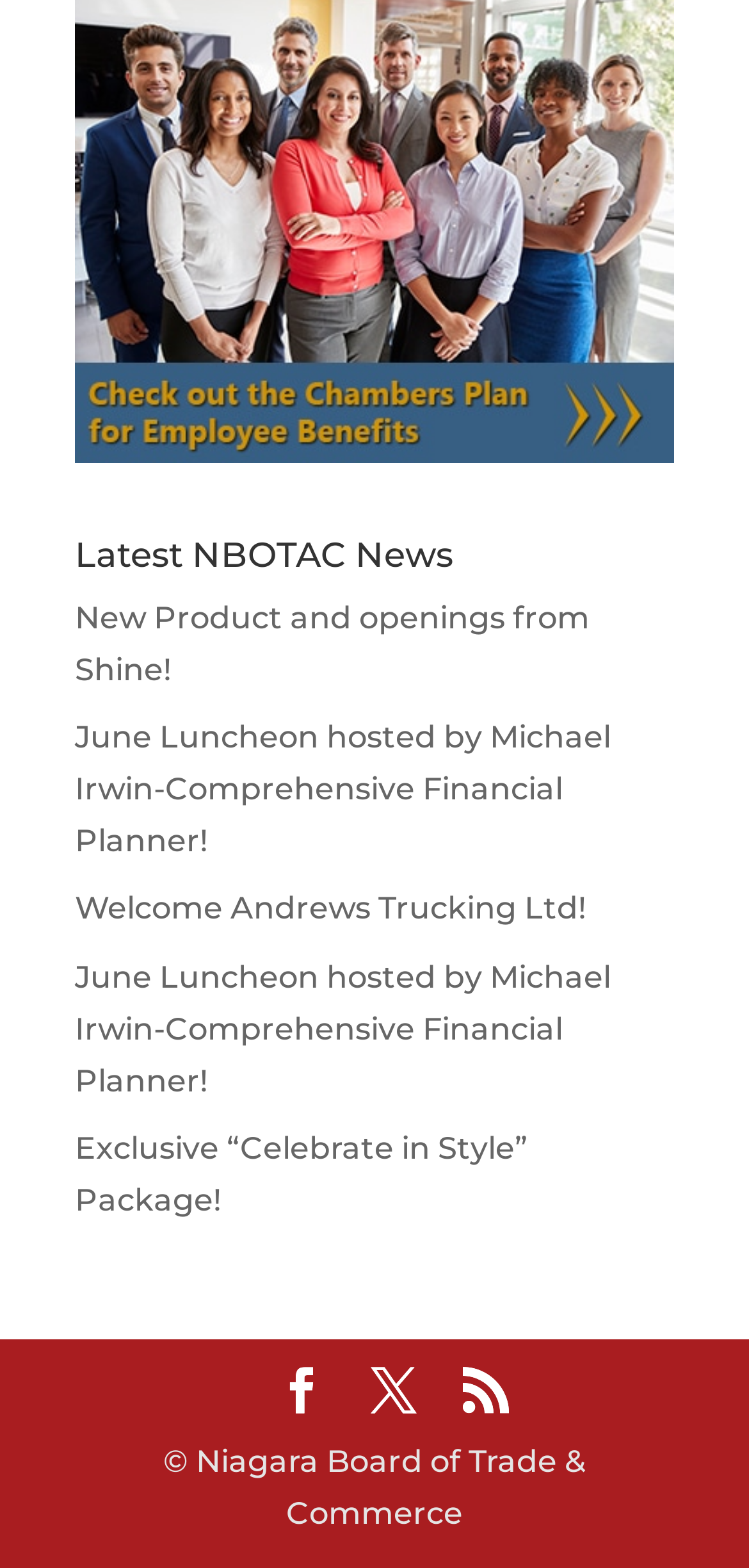What is the name of the insurance plan?
Answer with a single word or short phrase according to what you see in the image.

Chambers Insurance Plan